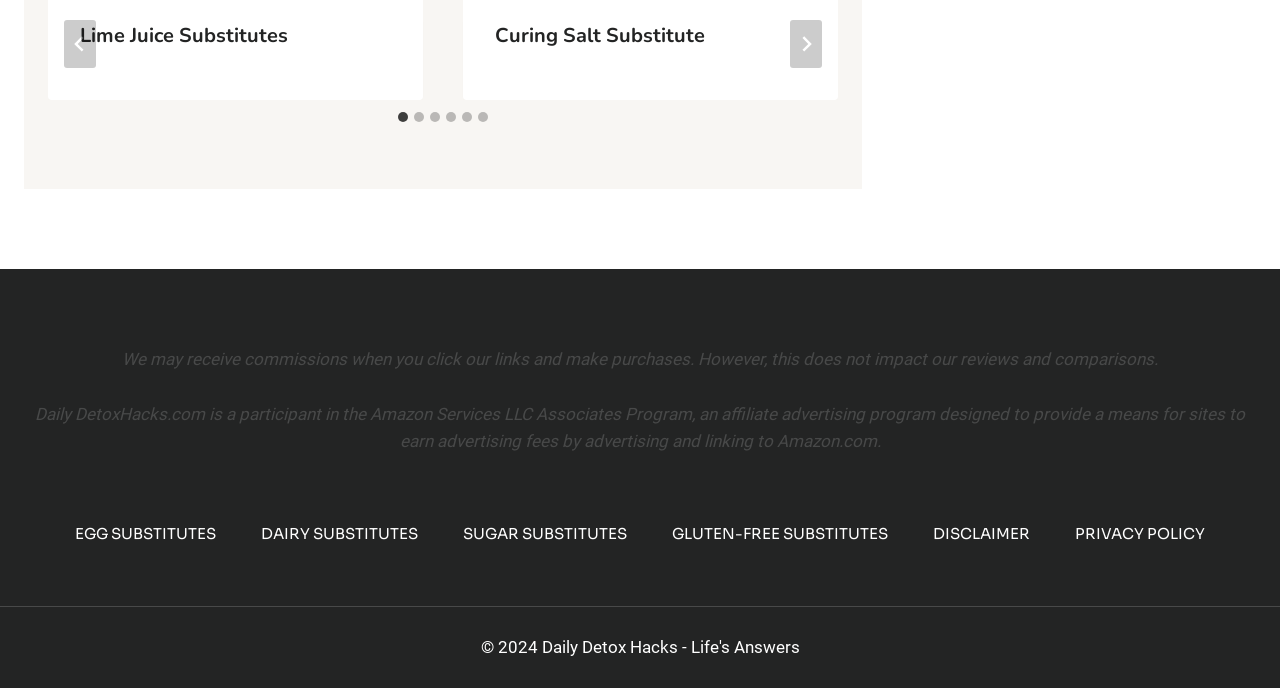Identify the bounding box coordinates of the region that should be clicked to execute the following instruction: "Navigate to EGG SUBSTITUTES".

[0.041, 0.759, 0.186, 0.793]